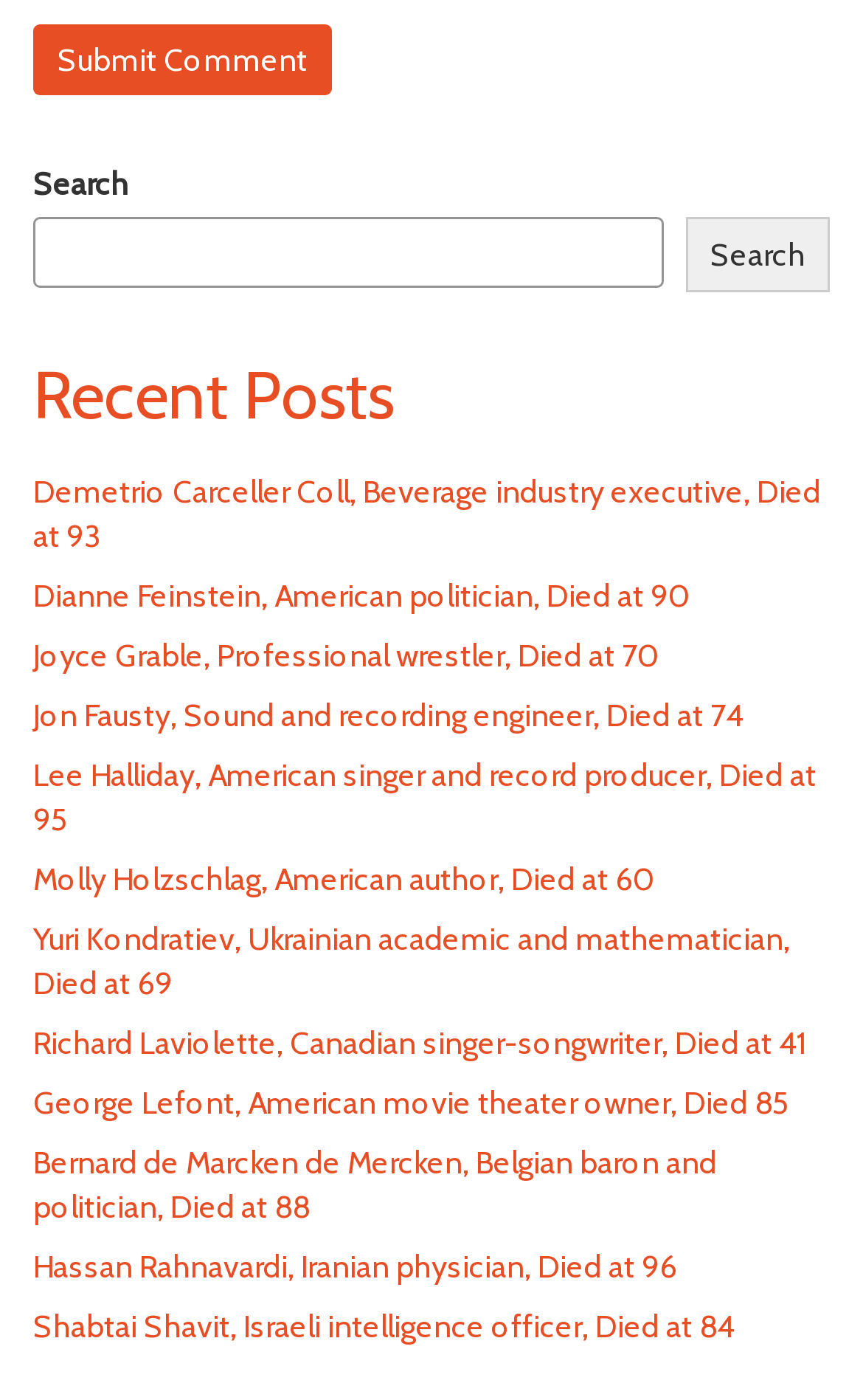Identify the bounding box coordinates of the section to be clicked to complete the task described by the following instruction: "Search for something". The coordinates should be four float numbers between 0 and 1, formatted as [left, top, right, bottom].

[0.038, 0.155, 0.769, 0.206]